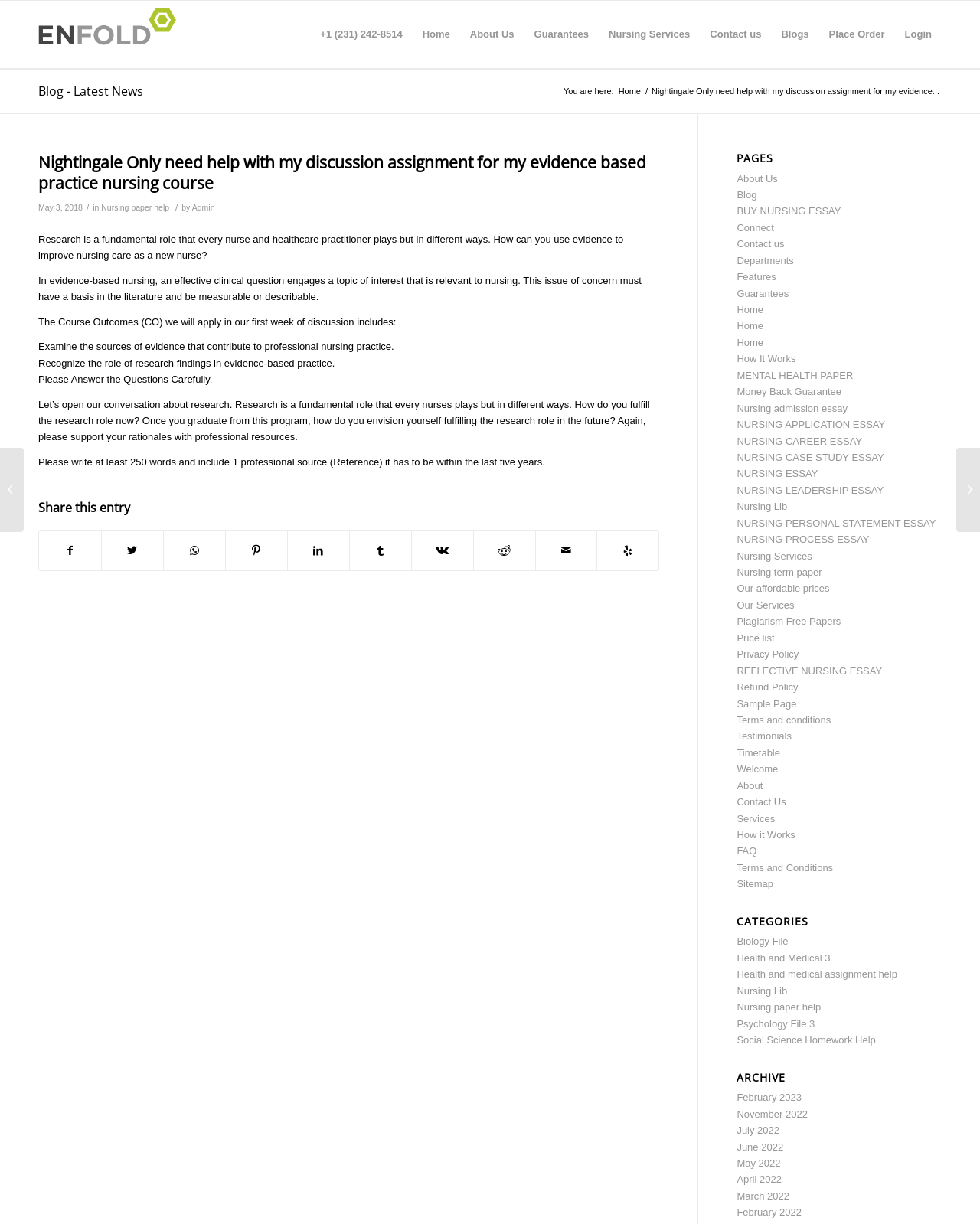Please identify the bounding box coordinates of the element that needs to be clicked to perform the following instruction: "Click on the 'Nursing Lib' link".

[0.039, 0.001, 0.189, 0.056]